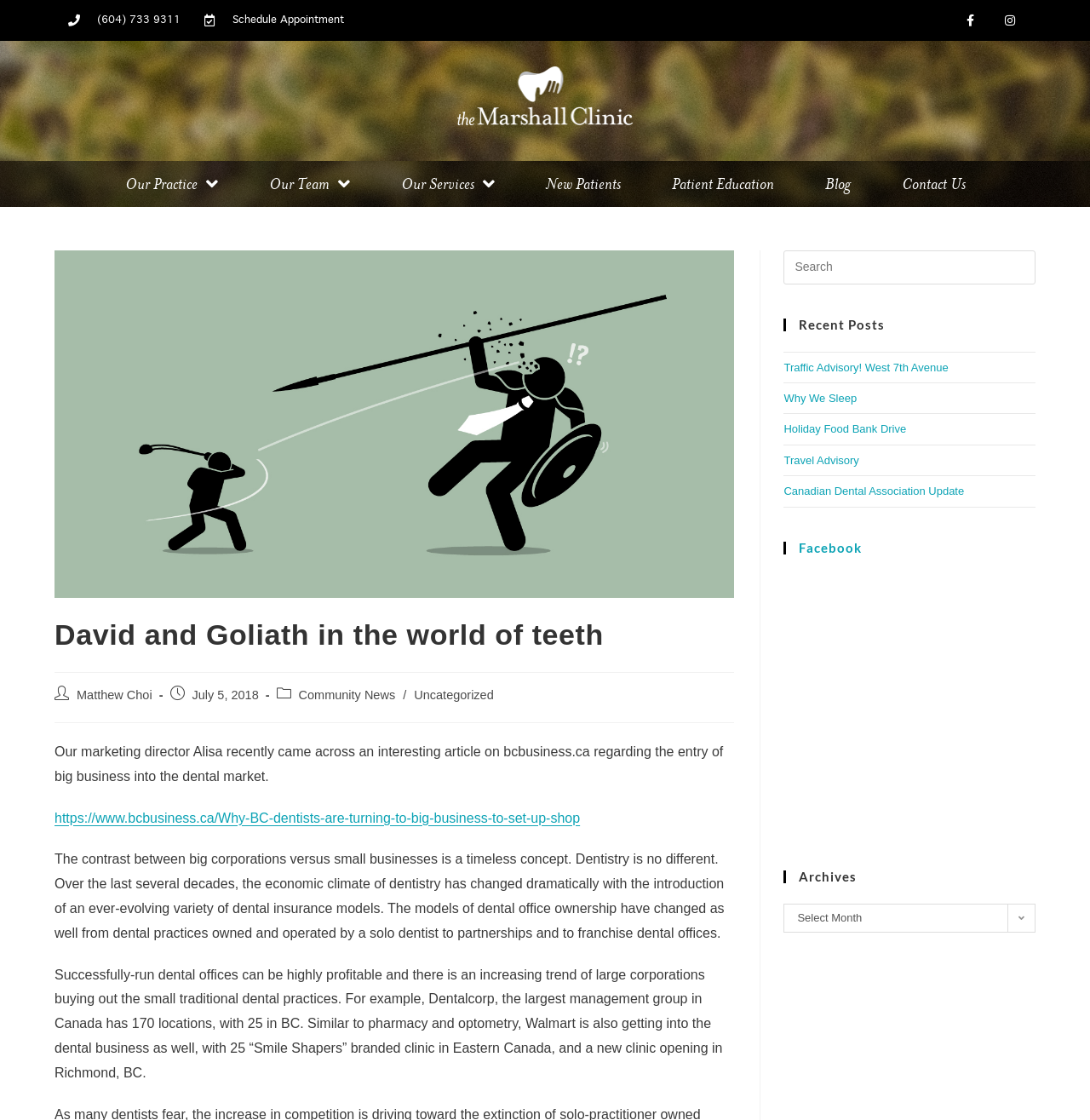Find the bounding box coordinates of the element you need to click on to perform this action: 'Search this website'. The coordinates should be represented by four float values between 0 and 1, in the format [left, top, right, bottom].

[0.719, 0.223, 0.95, 0.254]